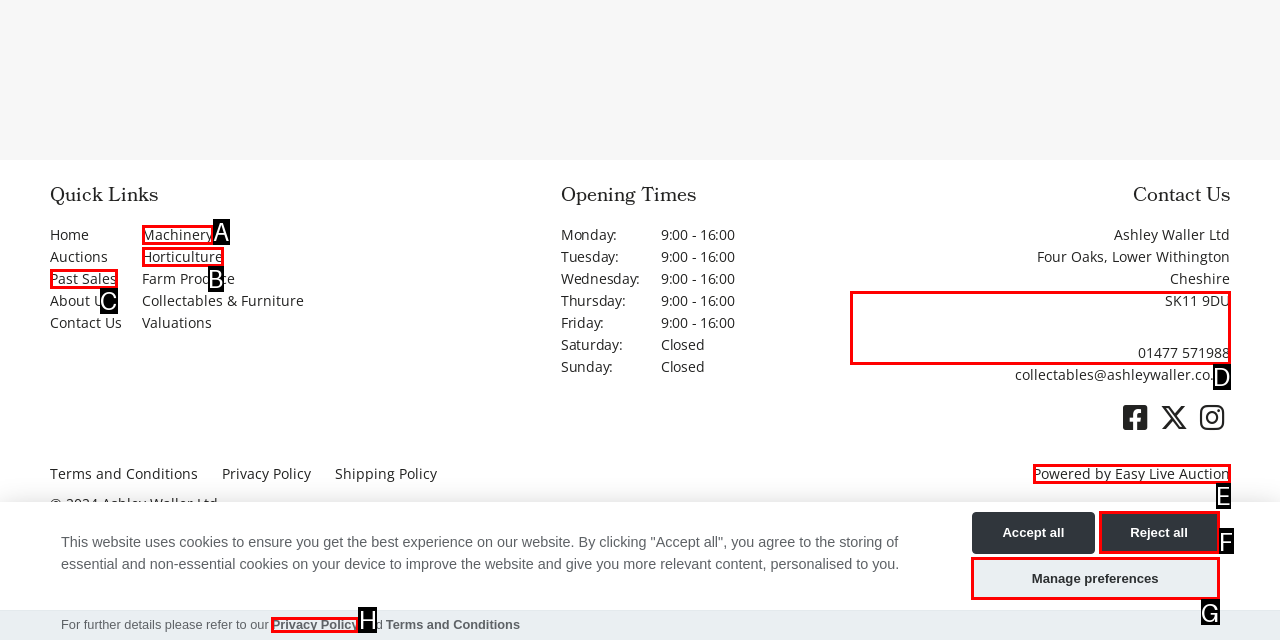Choose the option that aligns with the description: Reject all
Respond with the letter of the chosen option directly.

F